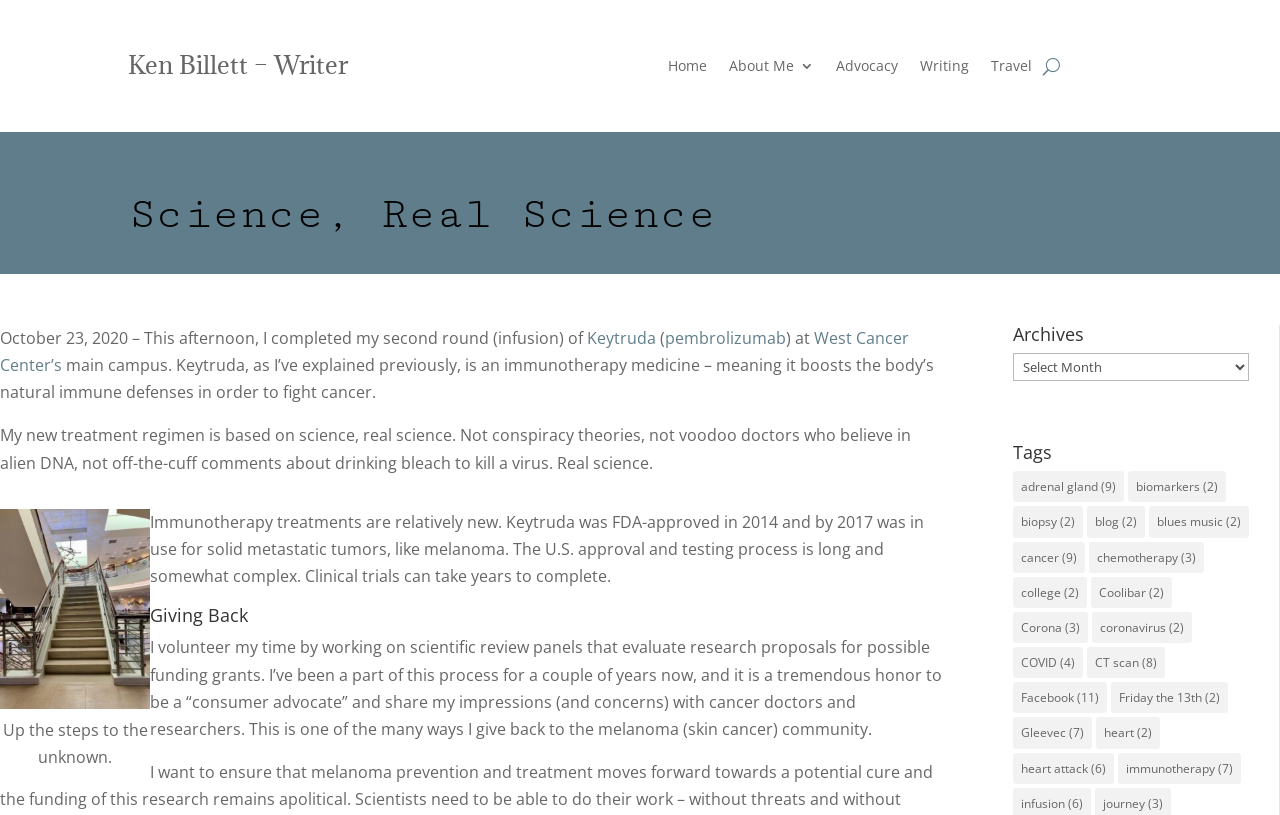Generate a comprehensive description of the webpage.

This webpage is a personal blog written by Ken Billett, a writer who shares his experiences and thoughts on various topics, including science, health, and advocacy. At the top of the page, there is a header section with a title "Science, Real Science | Ken Billett - Writer" and a navigation menu with links to "Home", "About Me 3", "Advocacy", "Writing", and "Travel".

Below the header, there is a prominent heading "Science, Real Science" followed by a blog post dated October 23, 2020. The post discusses the author's experience with immunotherapy treatment for cancer, specifically Keytruda, and how it is based on real science. The text is divided into paragraphs, with links to relevant terms like "Keytruda" and "pembrolizumab".

To the right of the blog post, there is a table with a single row and two columns. The first column contains a link, and the second column has an image. Below the table, there is a section with a heading "Giving Back", where the author describes his volunteer work on scientific review panels.

Further down the page, there is a section with a heading "Archives" and a dropdown menu with options to select archives by date. Next to it, there is a section with a heading "Tags" and a list of links to various tags, such as "adrenal gland", "biomarkers", "biopsy", and many others. Each tag has a number in parentheses indicating the number of related items.

Overall, the webpage has a clean and organized layout, with a focus on the author's writing and experiences. The use of headings, links, and images helps to break up the text and make the content more engaging and accessible.